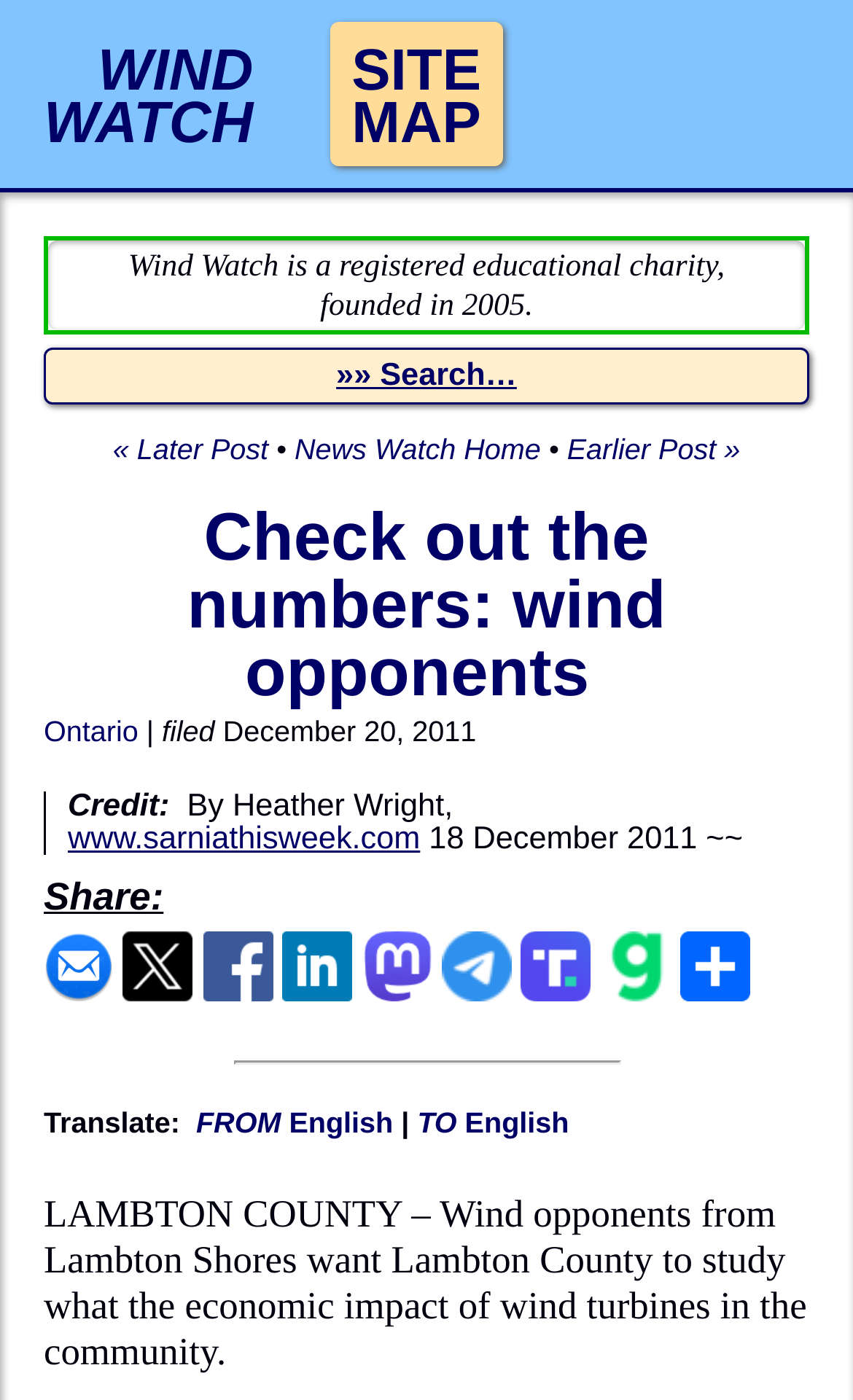Respond to the following question with a brief word or phrase:
What is the date of the news article?

December 20, 2011